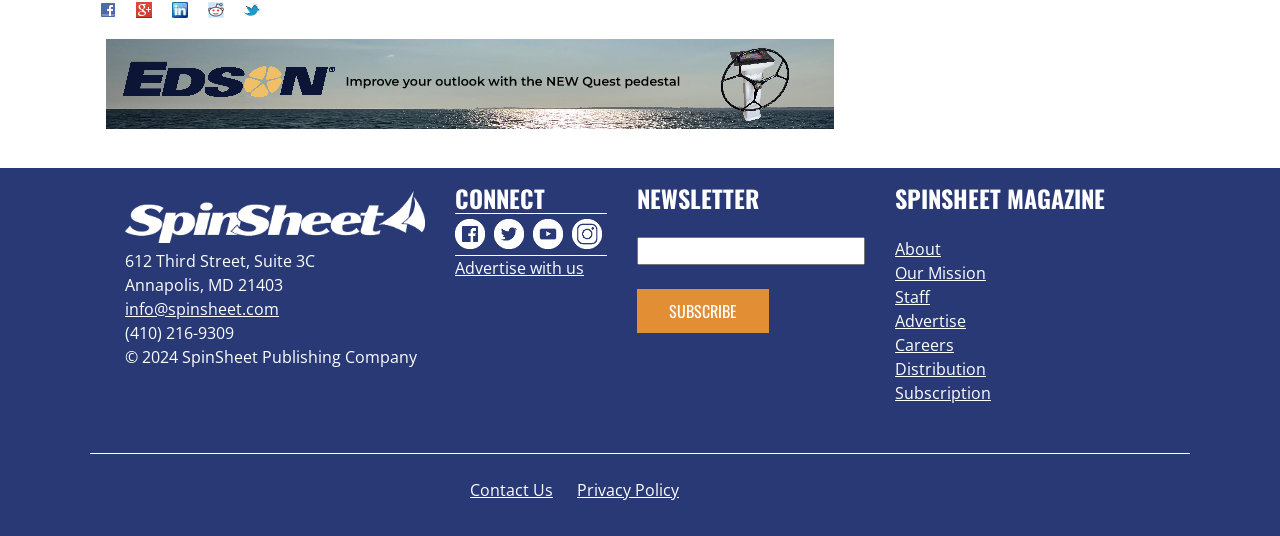Respond to the following question using a concise word or phrase: 
How can I contact SpinSheet Publishing Company?

info@spinsheet.com or (410) 216-9309